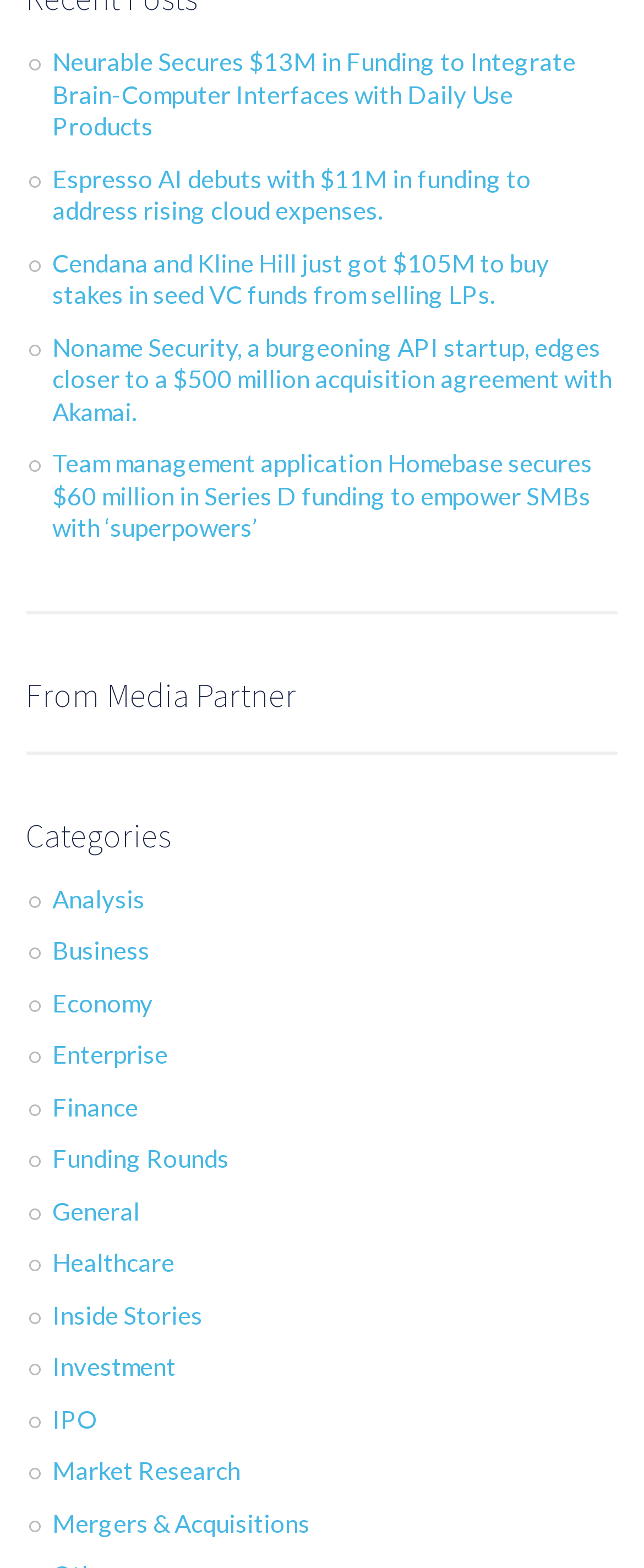Given the element description IPO, identify the bounding box coordinates for the UI element on the webpage screenshot. The format should be (top-left x, top-left y, bottom-right x, bottom-right y), with values between 0 and 1.

[0.081, 0.895, 0.15, 0.914]